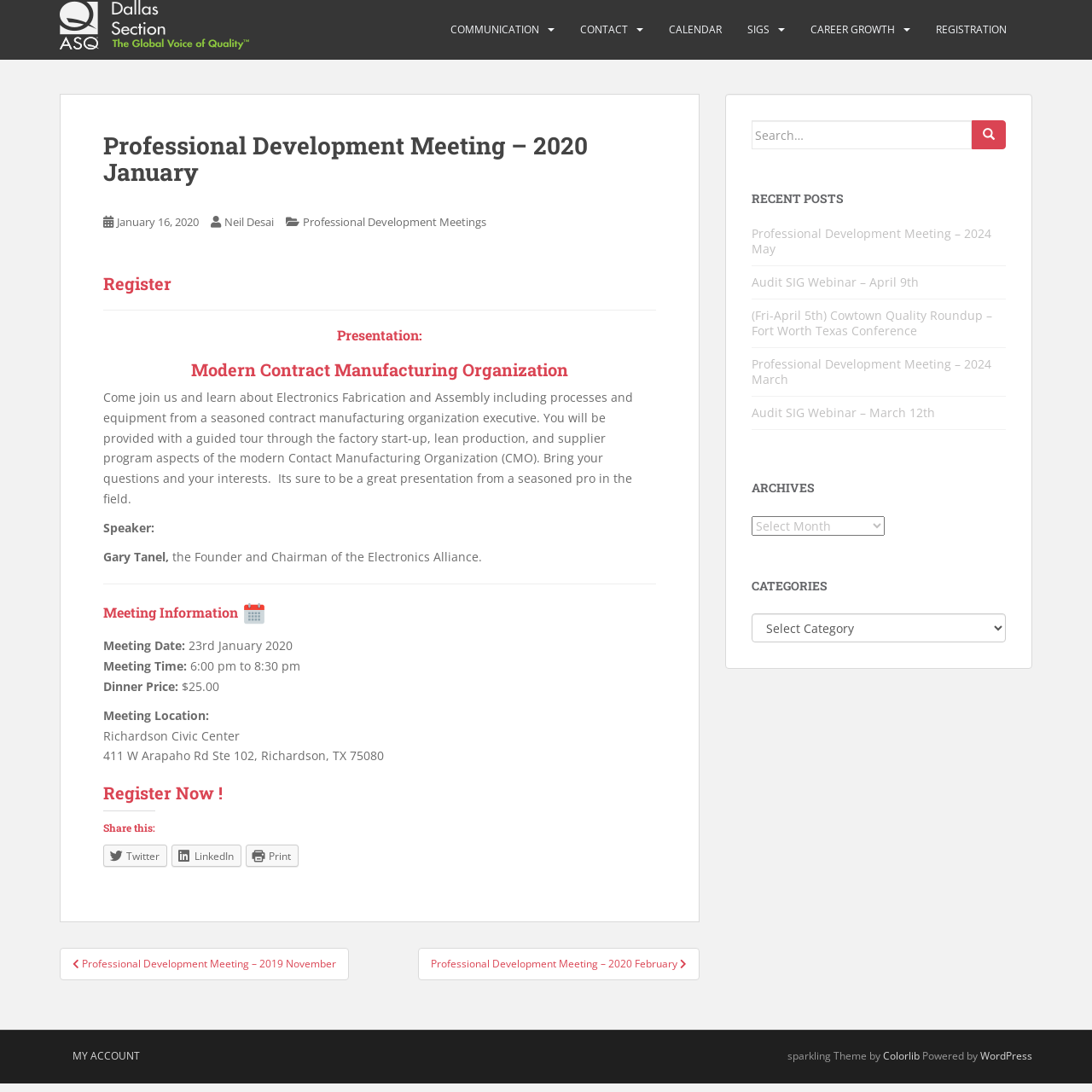Please examine the image and provide a detailed answer to the question: Who is the speaker of the presentation?

I found the answer by looking at the text that says 'Speaker:' and the name that follows, which is 'Gary Tanel, the Founder and Chairman of the Electronics Alliance'.